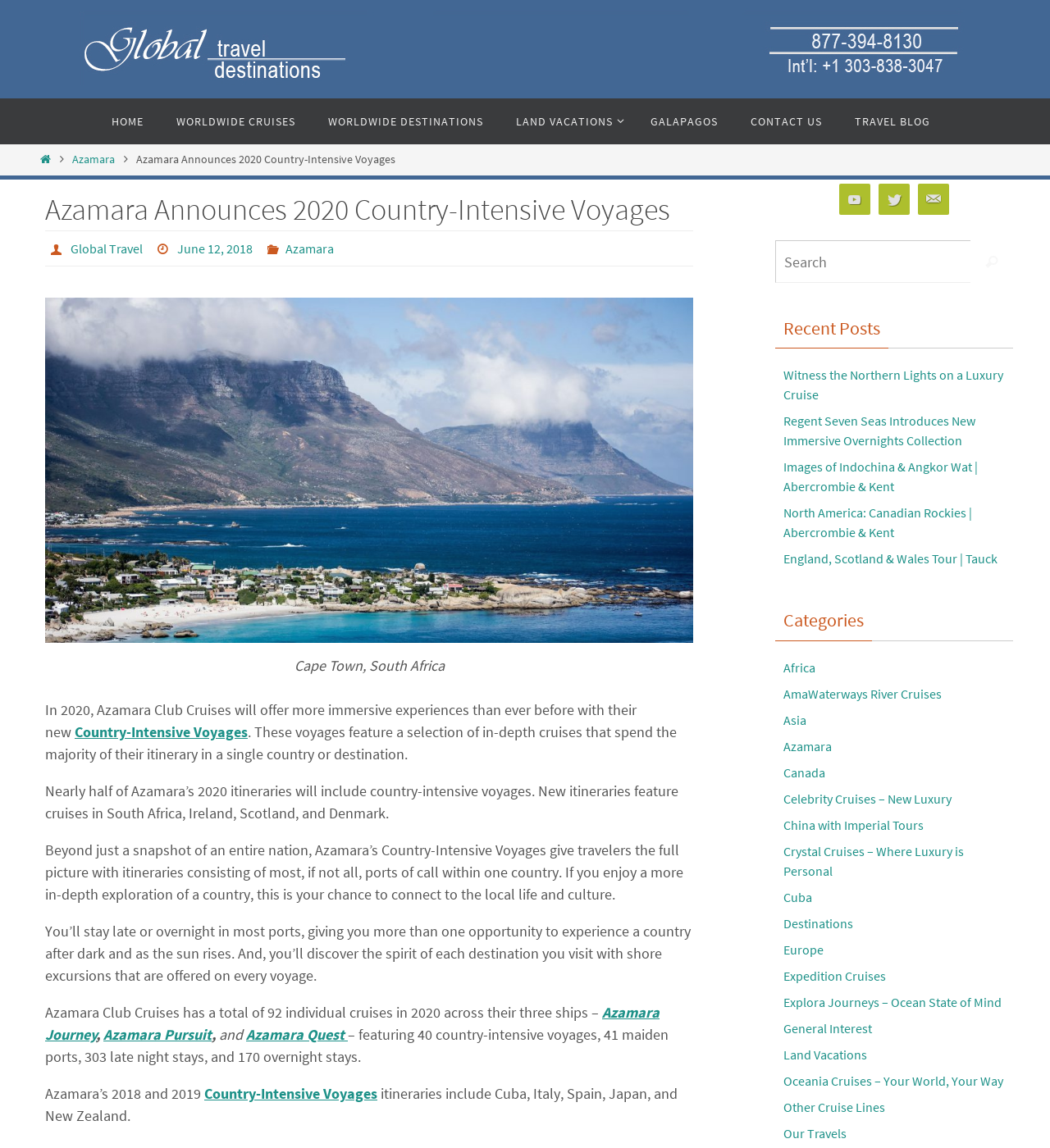Reply to the question below using a single word or brief phrase:
How many ships does Azamara Club Cruises have?

3